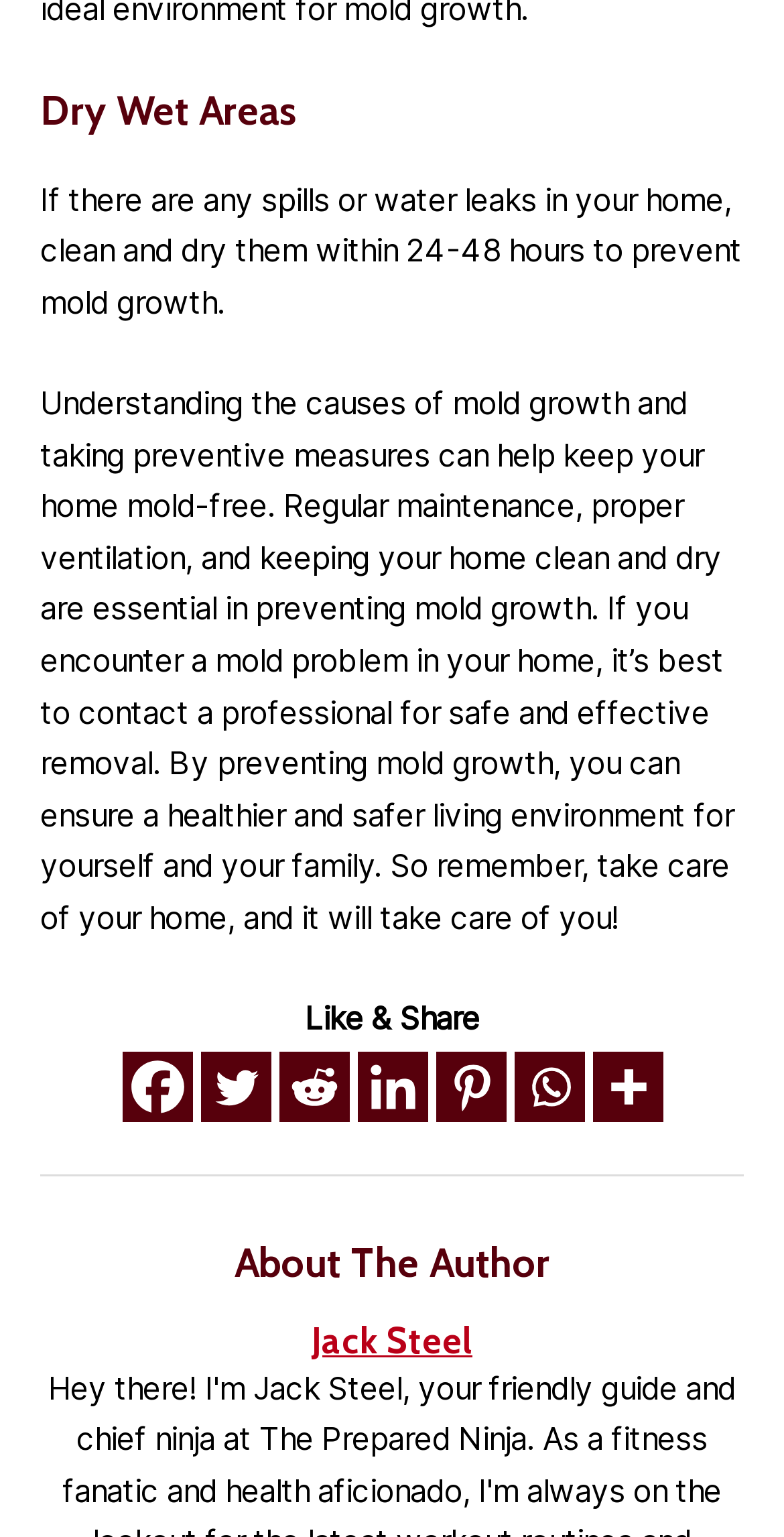From the image, can you give a detailed response to the question below:
What can you do with the article?

The webpage provides social media links, including Facebook, Twitter, Reddit, and others, allowing users to like and share the article.